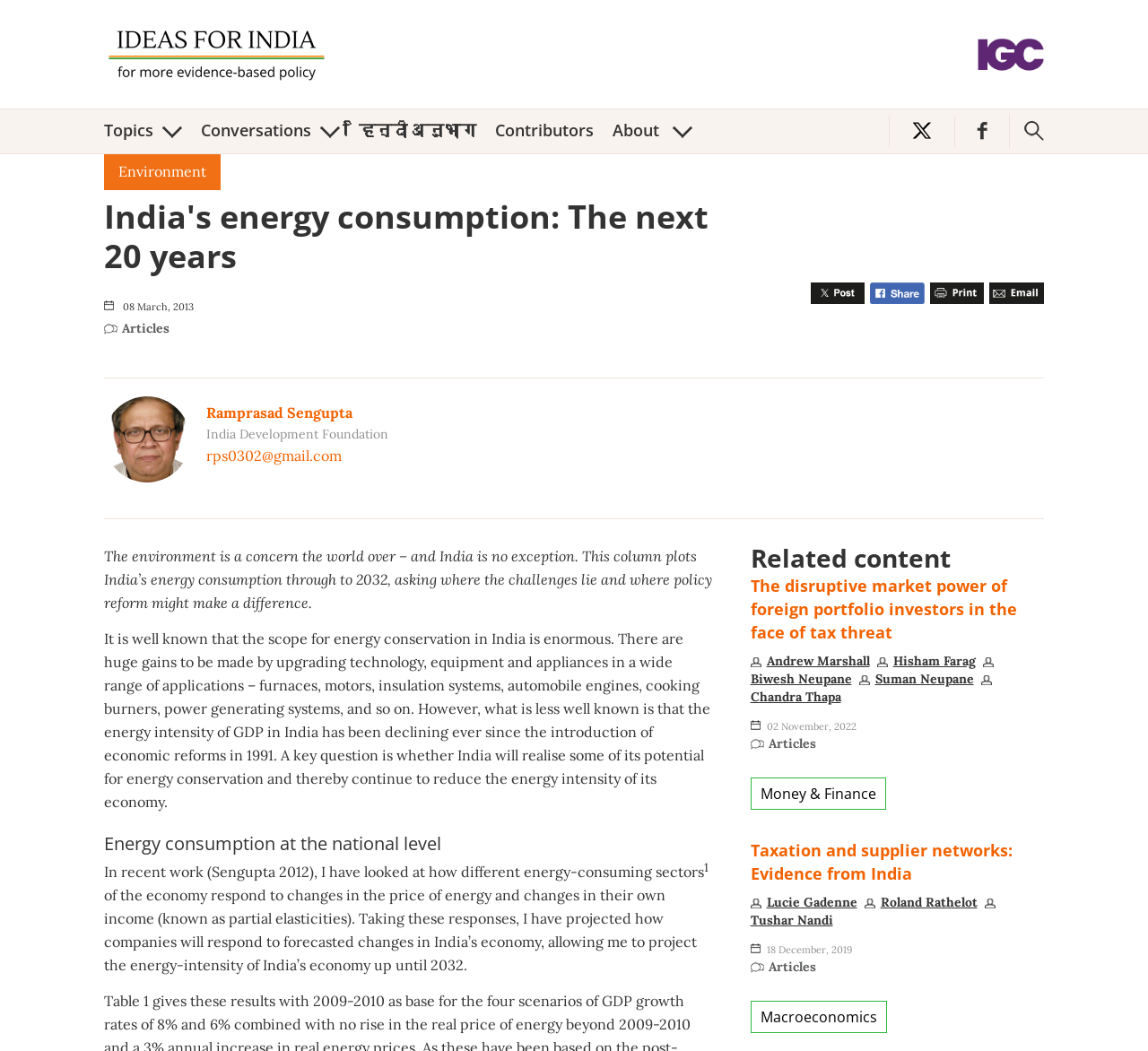What is the projected year for India's energy consumption?
Look at the image and provide a short answer using one word or a phrase.

2032